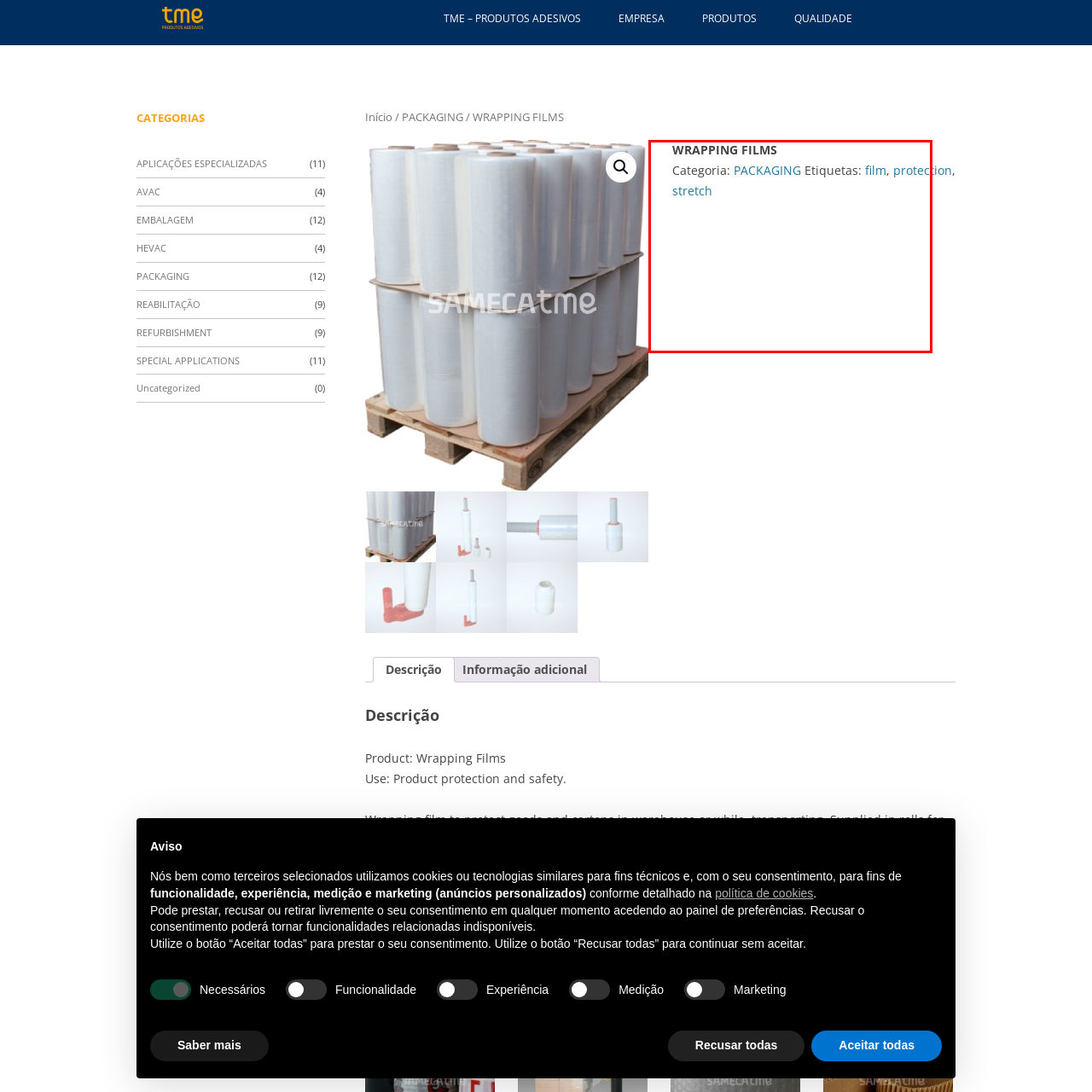Direct your attention to the part of the image marked by the red boundary and give a detailed response to the following question, drawing from the image: What is the primary function of the wrapping films?

The primary function of the wrapping films can be inferred from the keywords listed under 'Etiquetas', which include 'protection'. This suggests that the wrapping films are designed to provide protection to the packaged goods.